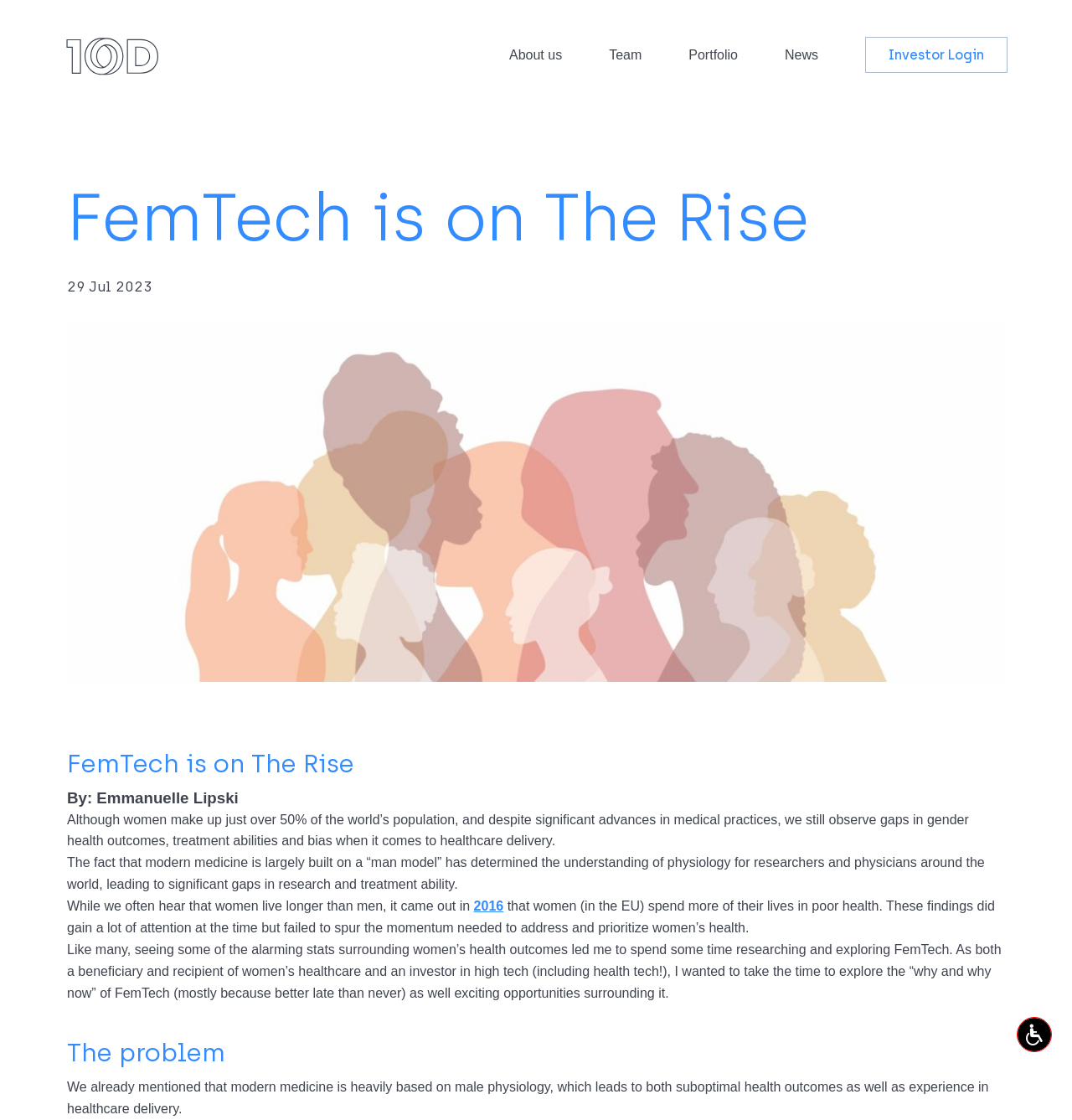What is the logo on the top left corner?
From the screenshot, provide a brief answer in one word or phrase.

10D logo